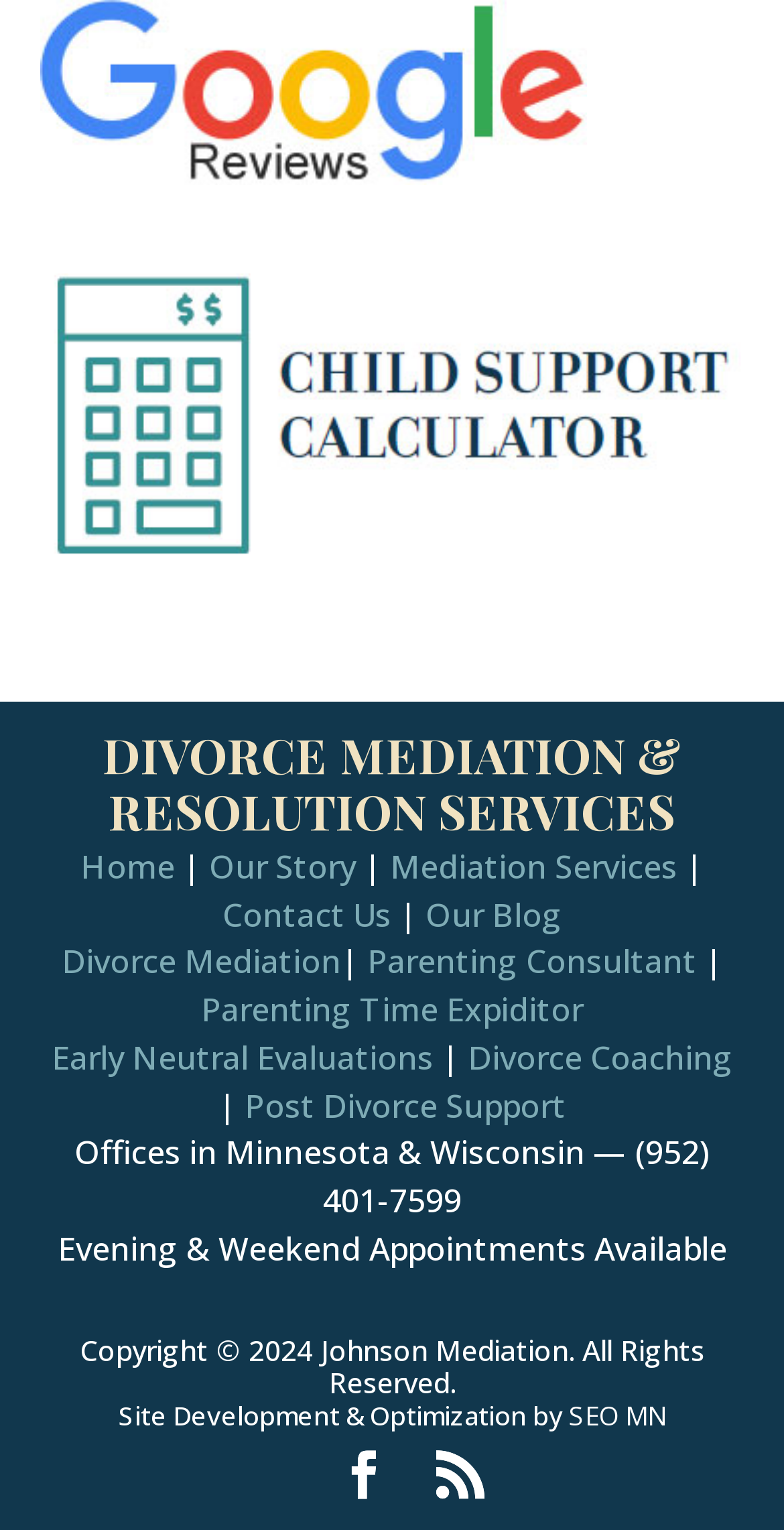Using details from the image, please answer the following question comprehensively:
How many navigation links are there?

The navigation links can be found in the middle section of the webpage, and they are 'Home', 'Our Story', 'Mediation Services', 'Contact Us', 'Our Blog', 'Divorce Mediation', 'Parenting Consultant', 'Parenting Time Expiditor', and 'Early Neutral Evaluations'.